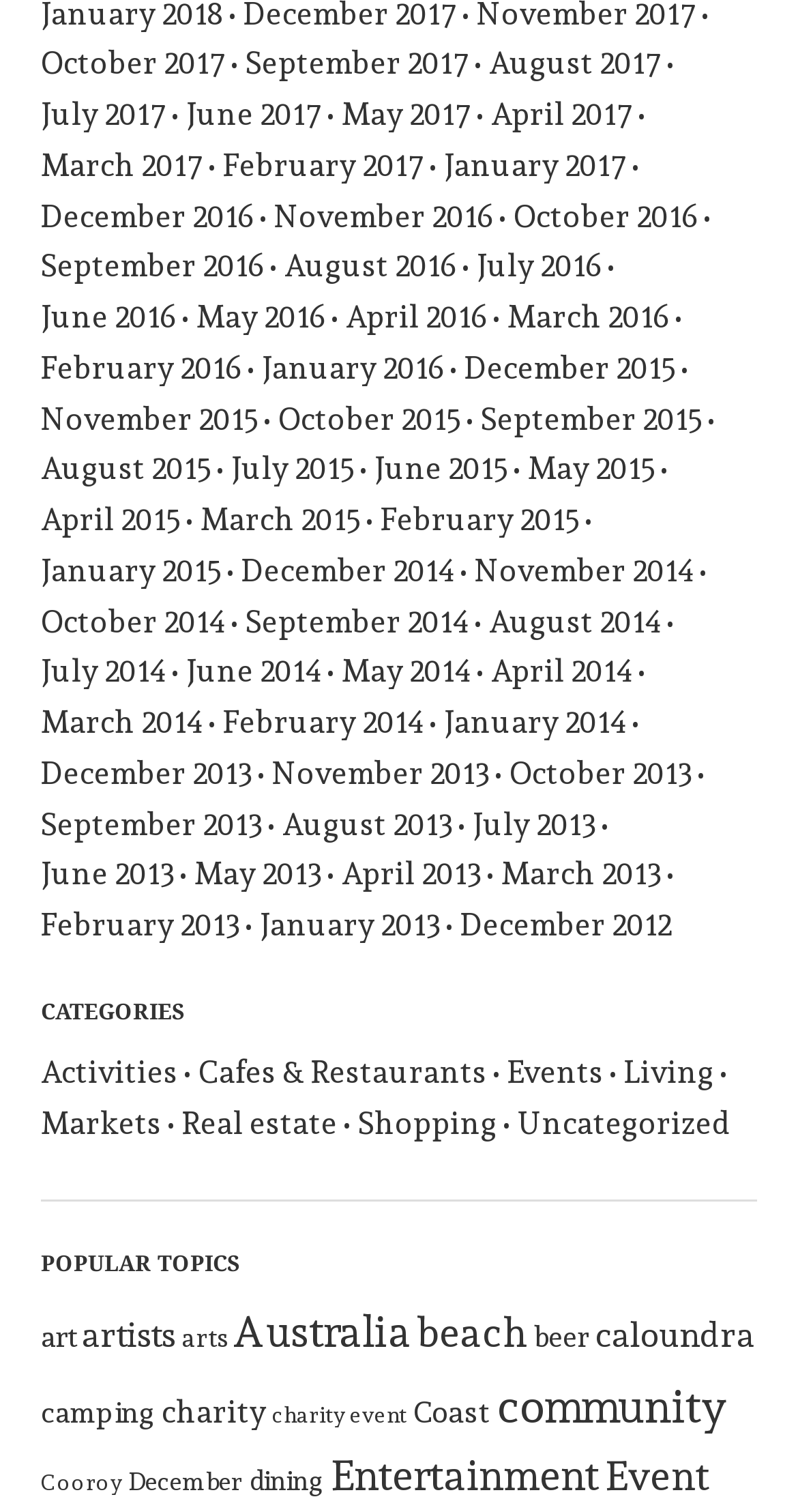Indicate the bounding box coordinates of the clickable region to achieve the following instruction: "Read about Australia."

[0.292, 0.864, 0.515, 0.898]